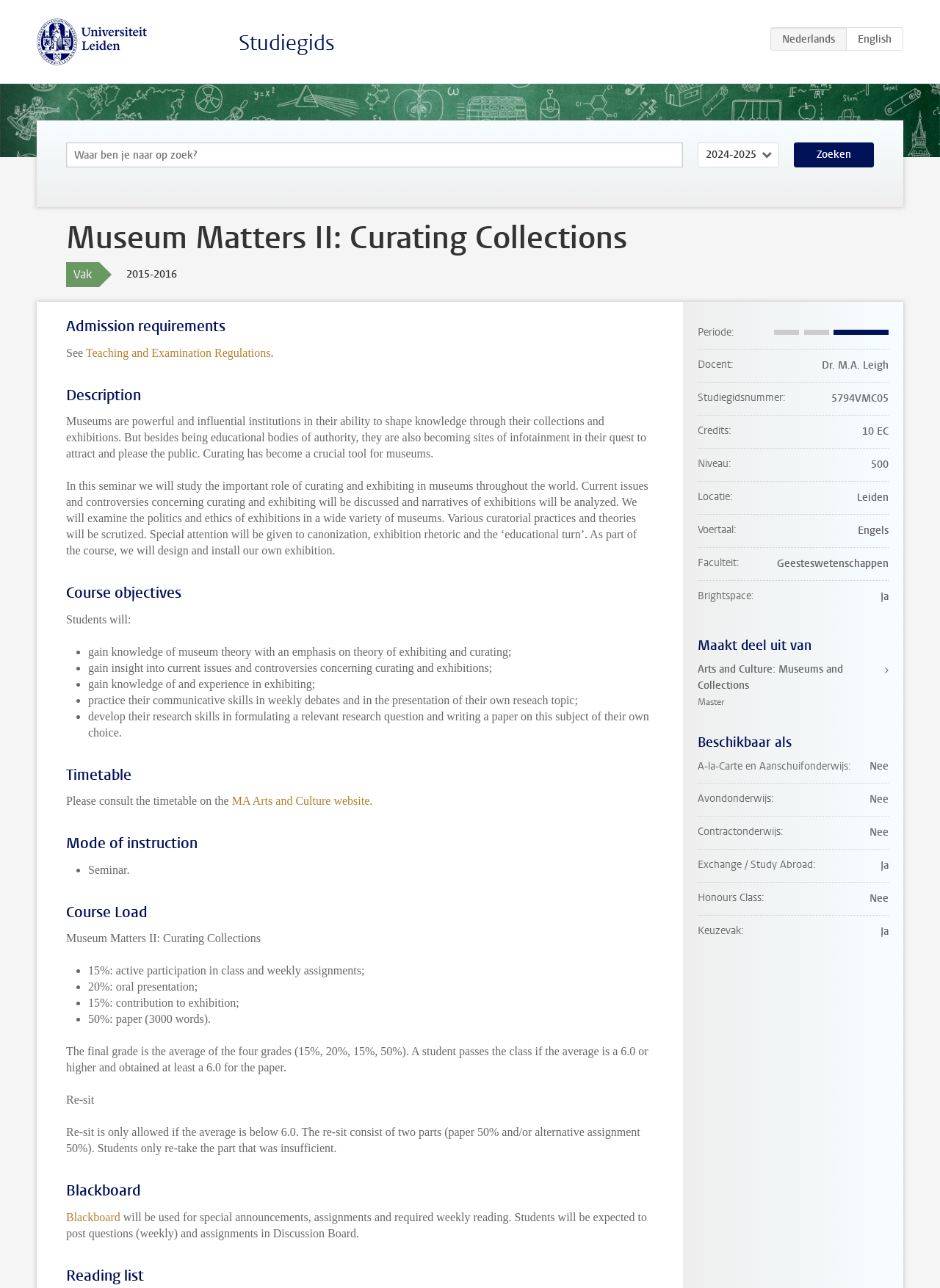Specify the bounding box coordinates of the element's region that should be clicked to achieve the following instruction: "Click on Zoeken button". The bounding box coordinates consist of four float numbers between 0 and 1, in the format [left, top, right, bottom].

[0.845, 0.111, 0.93, 0.13]